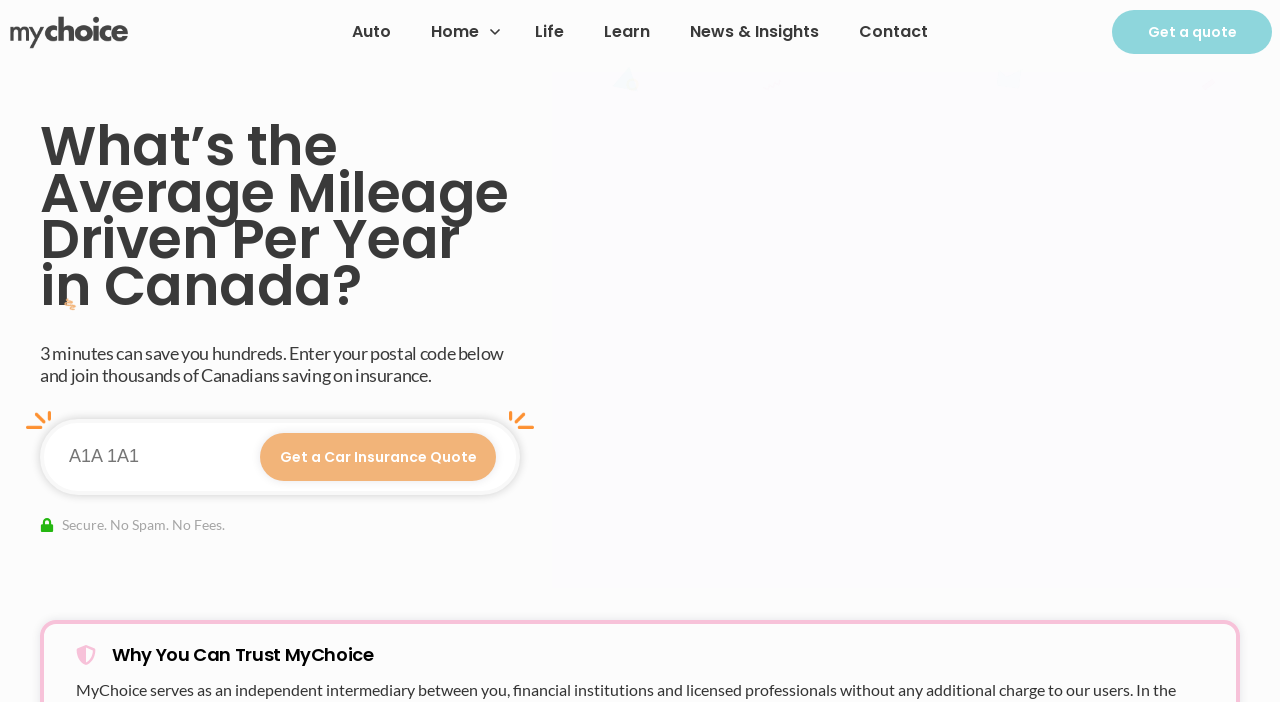Please answer the following query using a single word or phrase: 
What is the theme of the webpage?

Car insurance